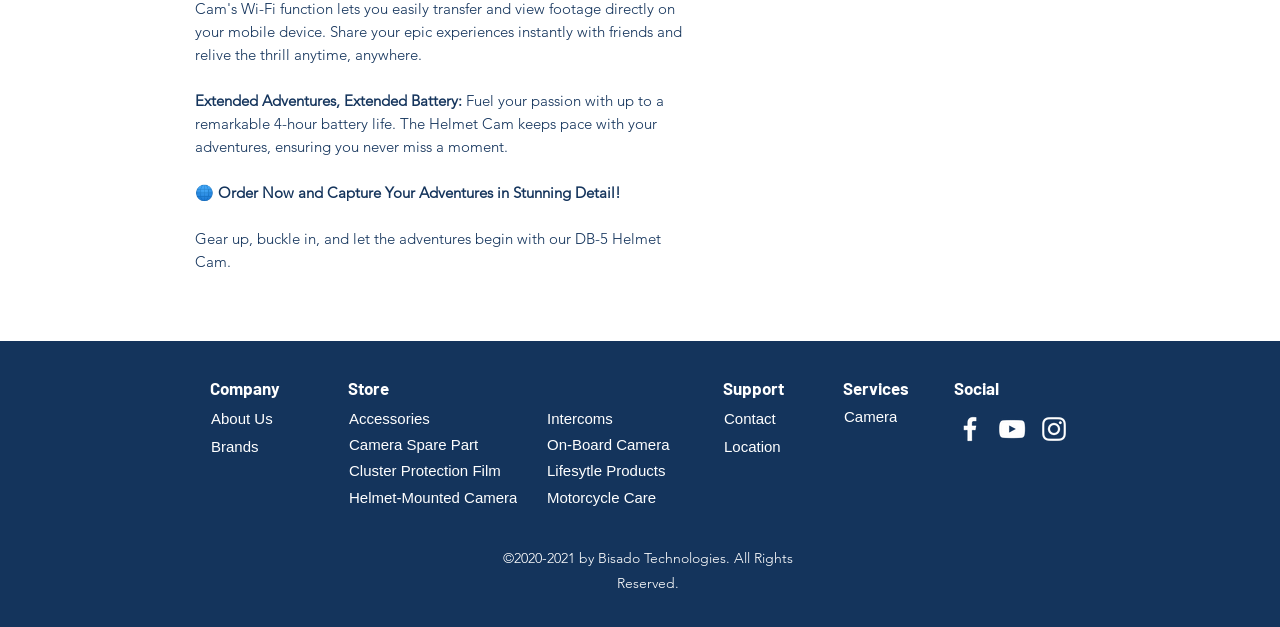Please predict the bounding box coordinates of the element's region where a click is necessary to complete the following instruction: "Contact support". The coordinates should be represented by four float numbers between 0 and 1, i.e., [left, top, right, bottom].

[0.565, 0.65, 0.611, 0.685]